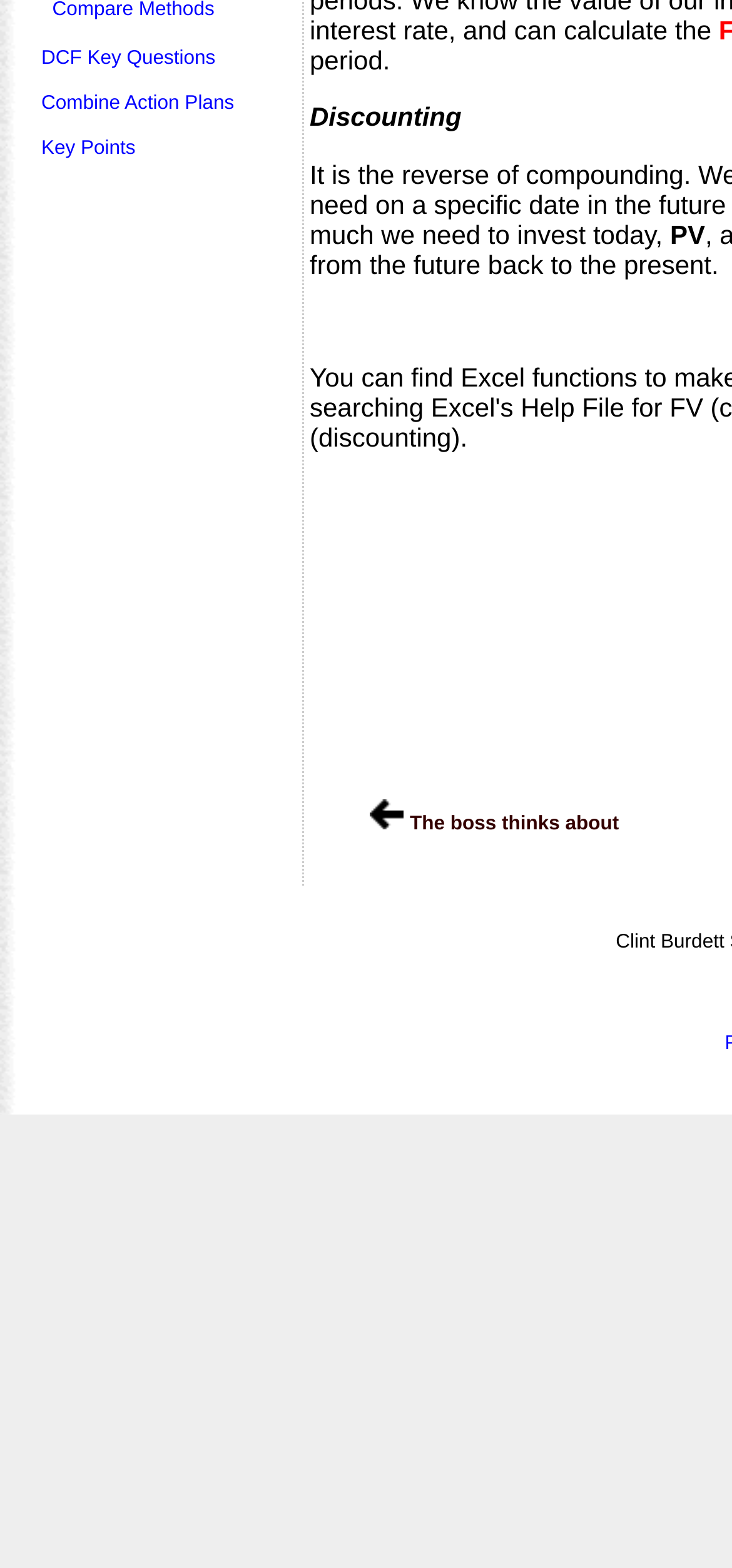Find the bounding box of the UI element described as: "Key Points". The bounding box coordinates should be given as four float values between 0 and 1, i.e., [left, top, right, bottom].

[0.056, 0.087, 0.185, 0.101]